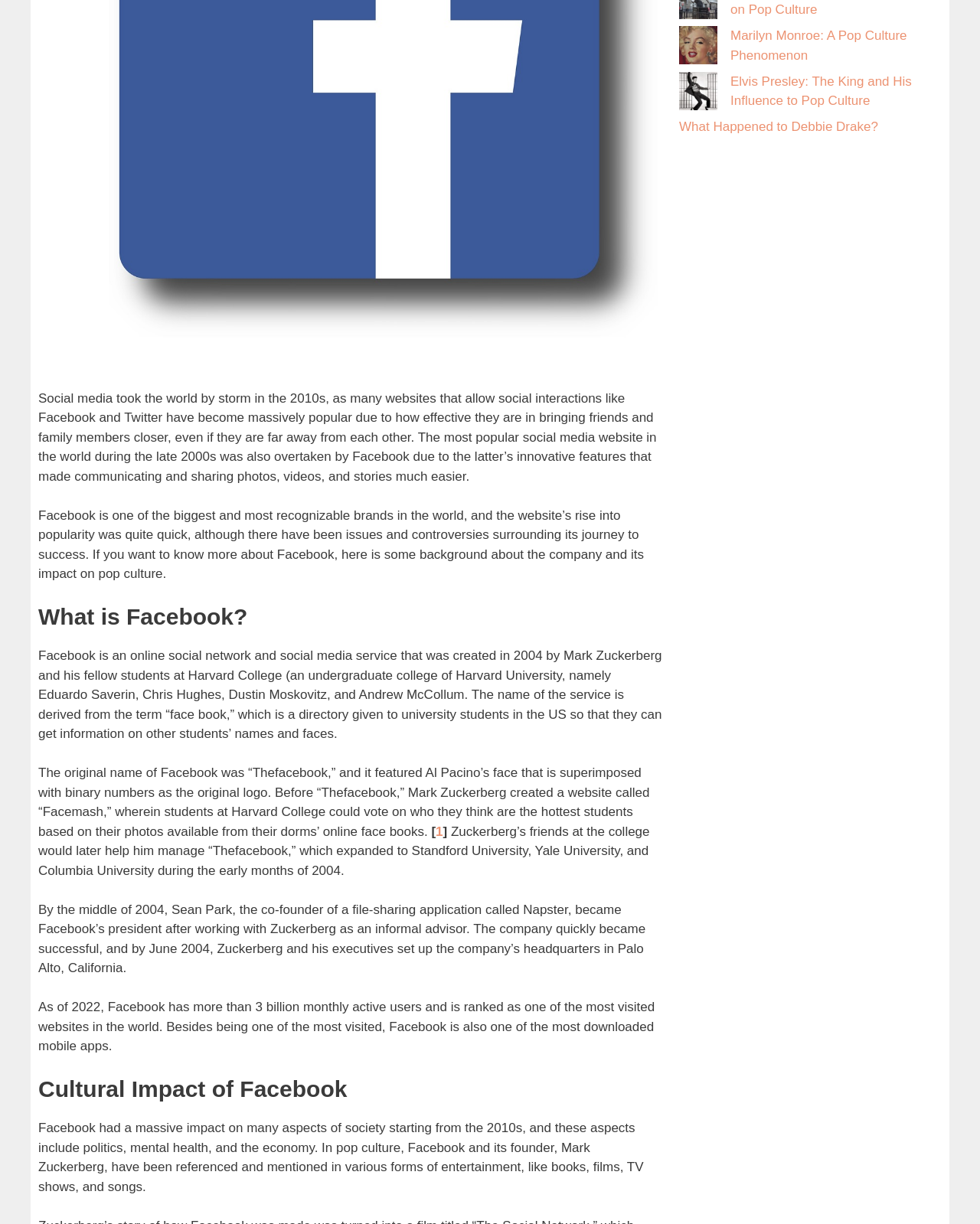Can you find the bounding box coordinates for the UI element given this description: "What Happened to Debbie Drake?"? Provide the coordinates as four float numbers between 0 and 1: [left, top, right, bottom].

[0.693, 0.098, 0.896, 0.11]